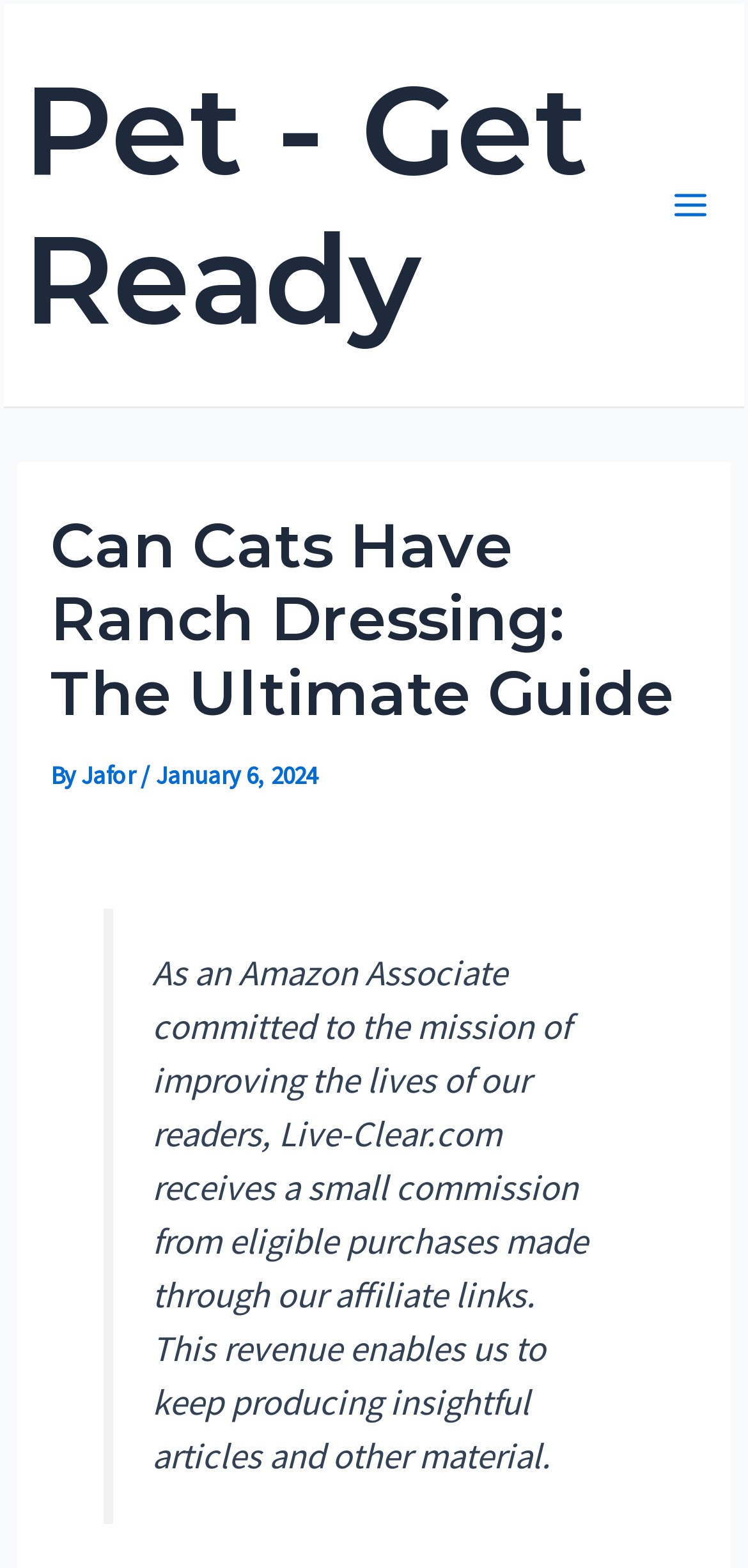Given the element description Pet - Get Ready, predict the bounding box coordinates for the UI element in the webpage screenshot. The format should be (top-left x, top-left y, bottom-right x, bottom-right y), and the values should be between 0 and 1.

[0.031, 0.034, 0.785, 0.226]